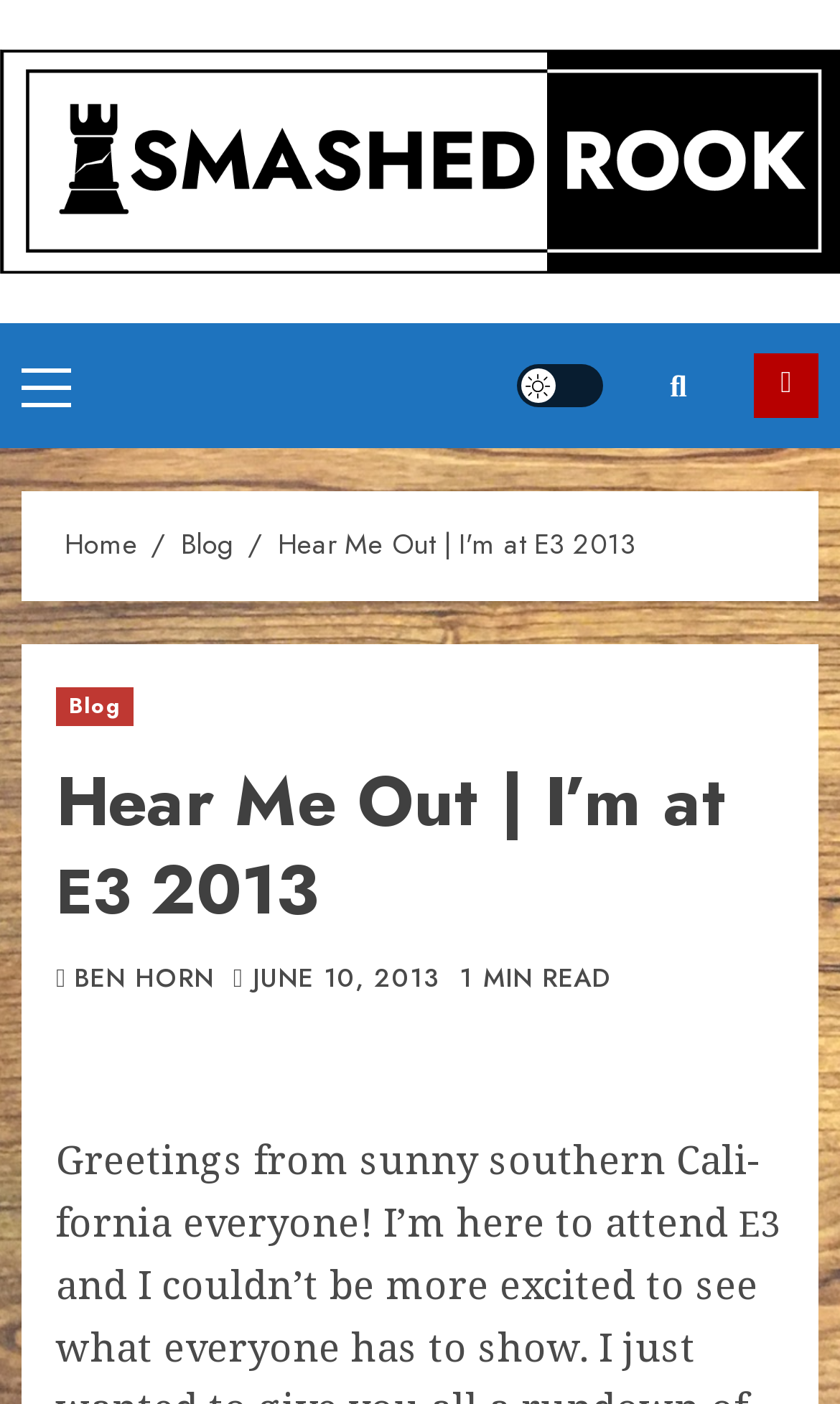Determine the bounding box coordinates of the region to click in order to accomplish the following instruction: "Read the blog post". Provide the coordinates as four float numbers between 0 and 1, specifically [left, top, right, bottom].

[0.067, 0.54, 0.933, 0.667]